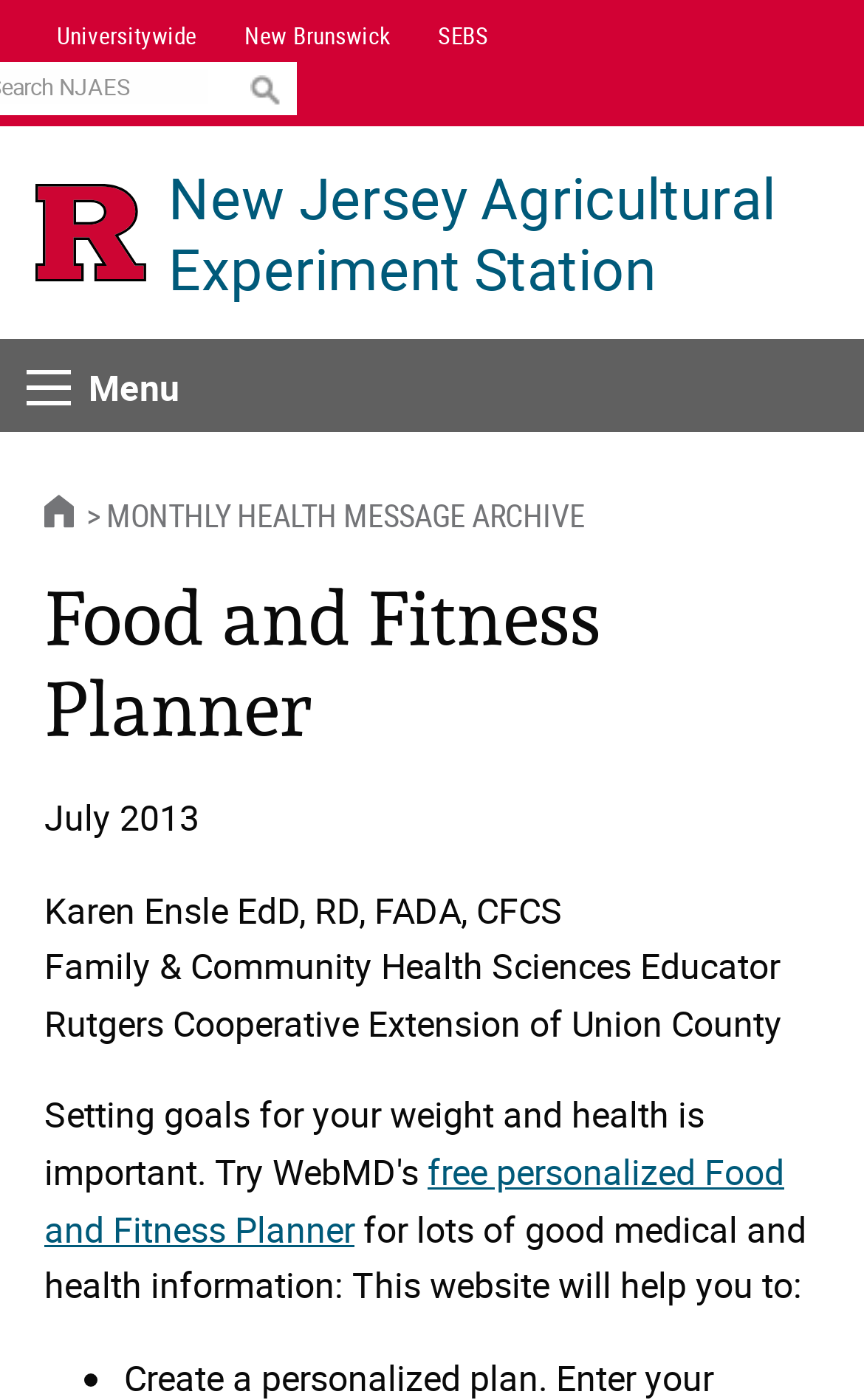Identify the bounding box coordinates of the area you need to click to perform the following instruction: "Get a free personalized Food and Fitness Planner".

[0.051, 0.819, 0.908, 0.895]